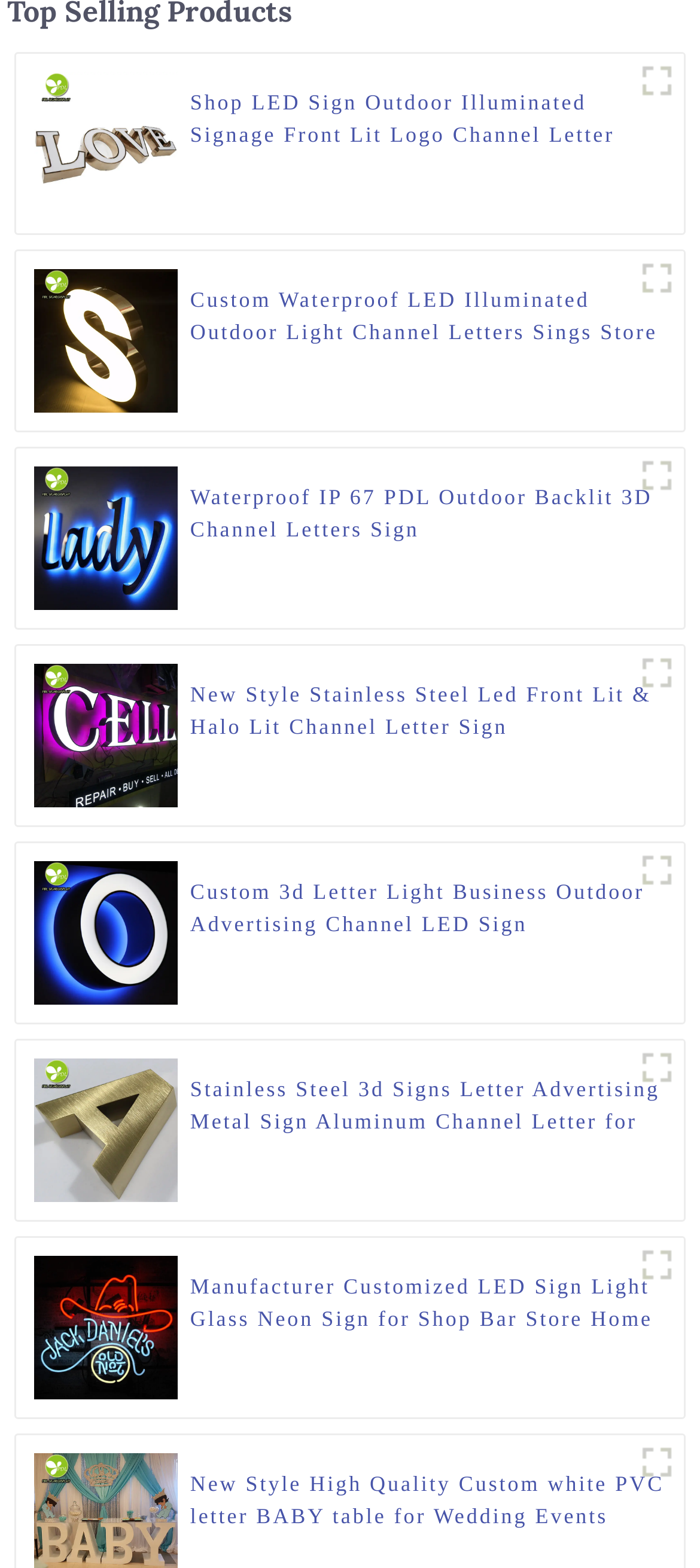Give a concise answer of one word or phrase to the question: 
Are the products customizable?

Yes